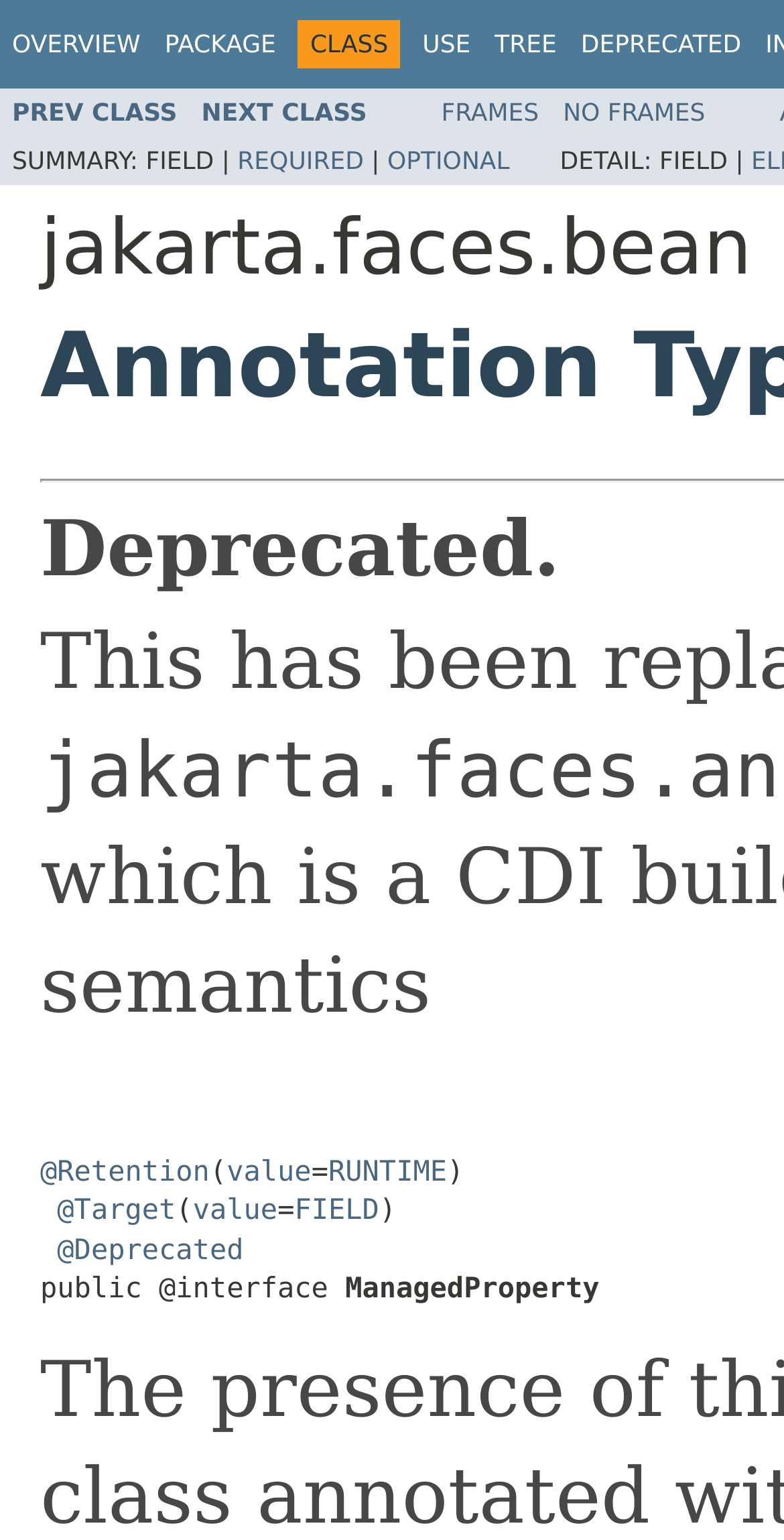What is the name of the class?
Please provide a single word or phrase as your answer based on the screenshot.

ManagedProperty